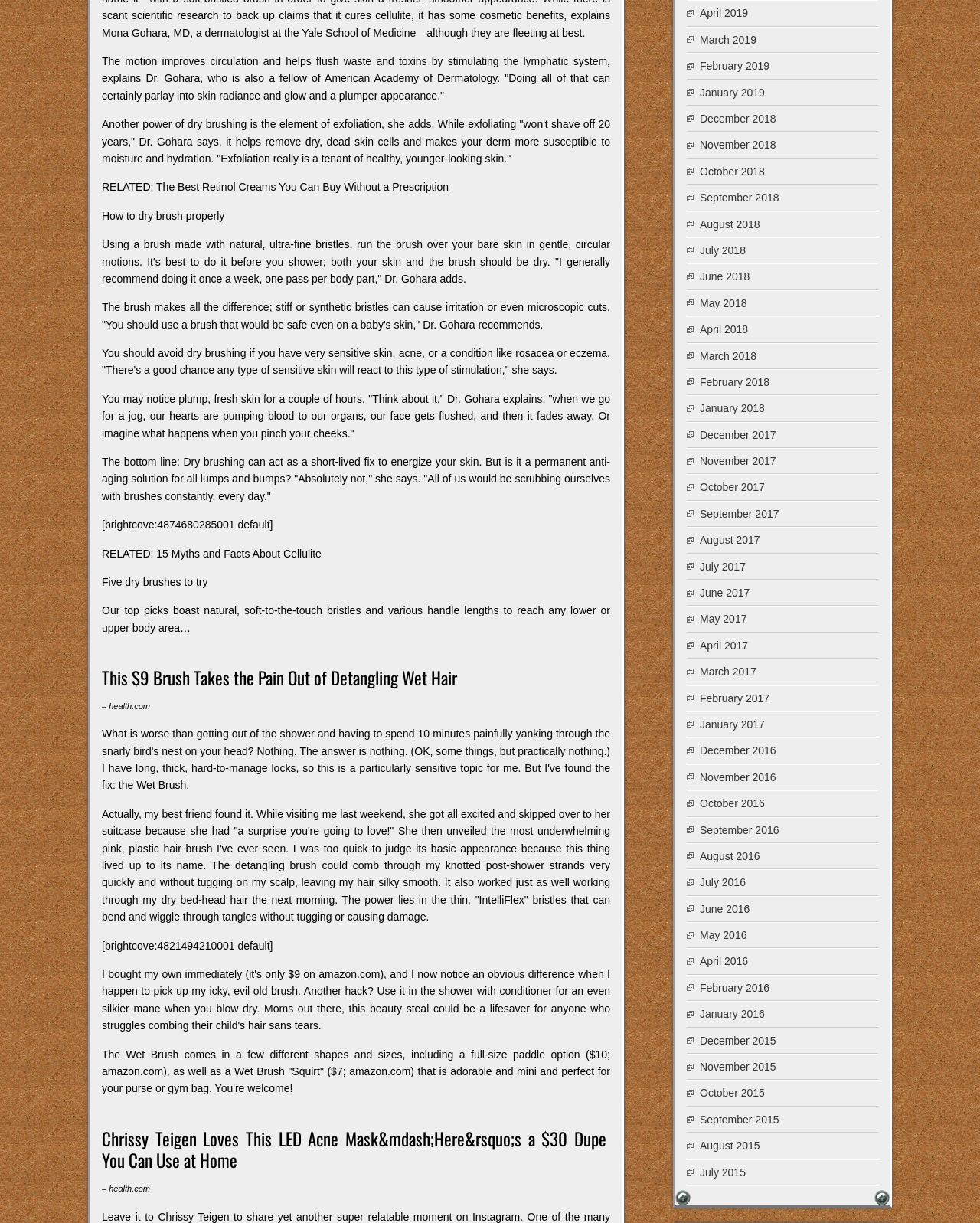What is the topic of the article?
Please provide a single word or phrase based on the screenshot.

Dry brushing